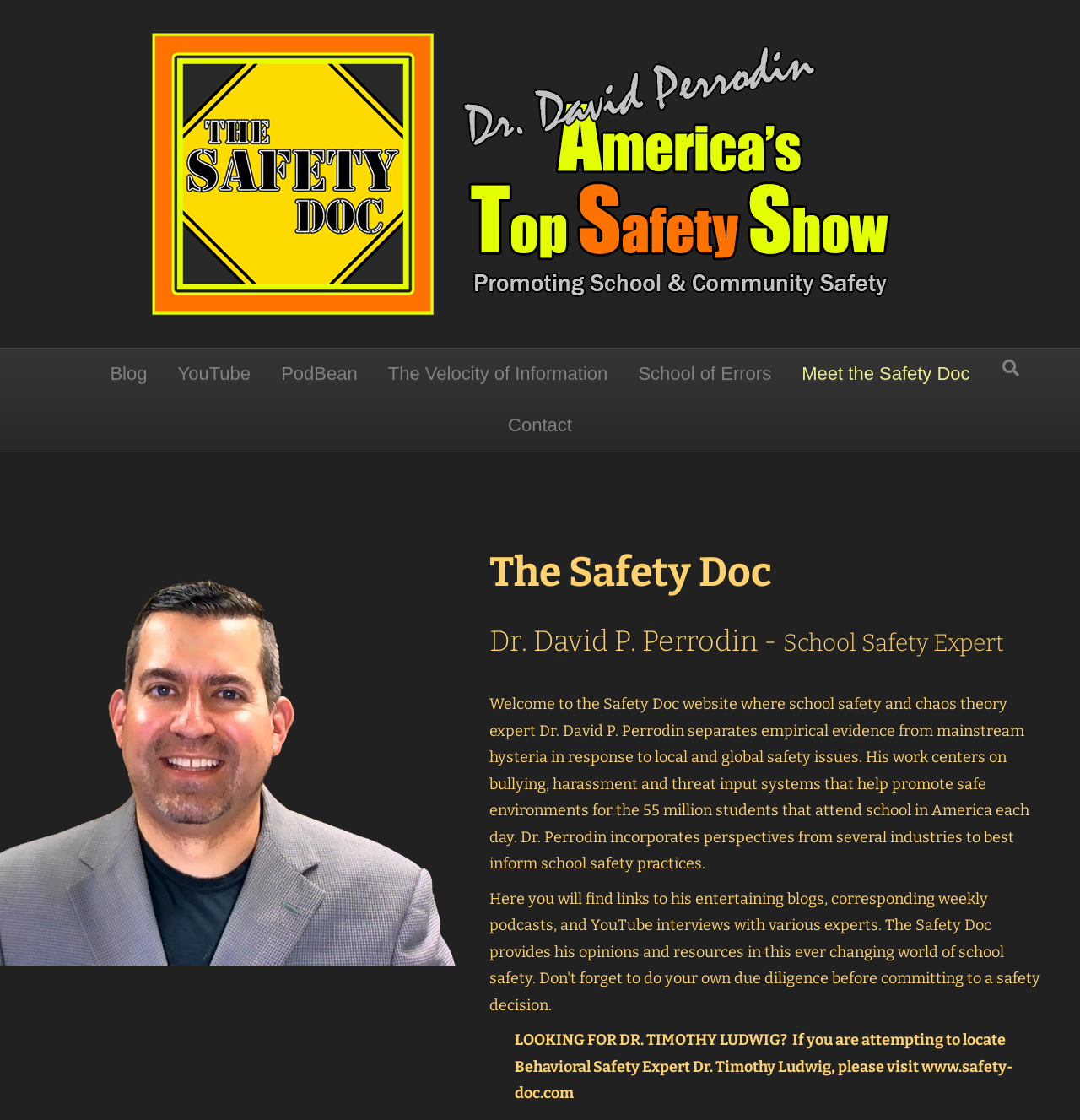Find the bounding box coordinates for the HTML element specified by: "The Velocity of Information".

[0.348, 0.311, 0.574, 0.357]